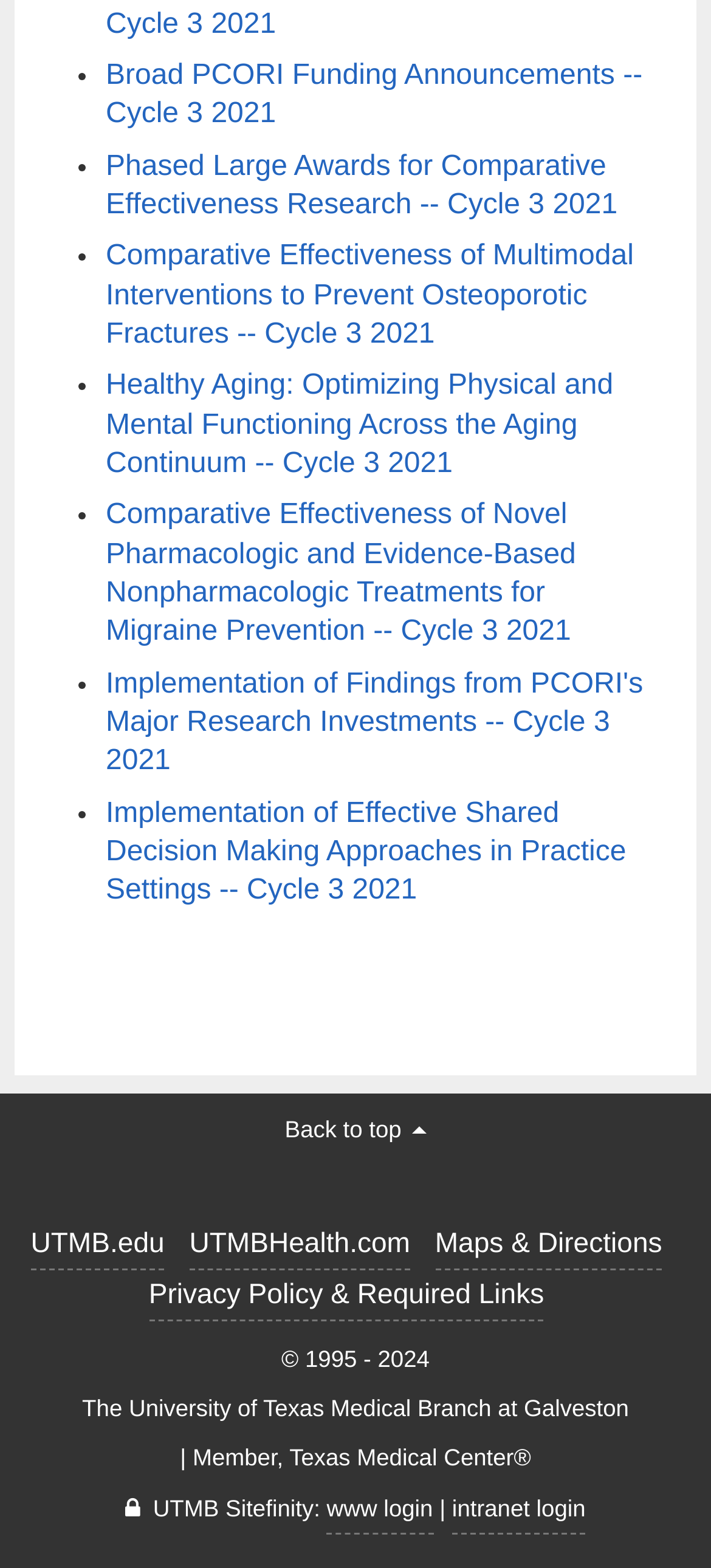Please answer the following question using a single word or phrase: 
What are the two login options provided at the bottom of the page?

www login and intranet login